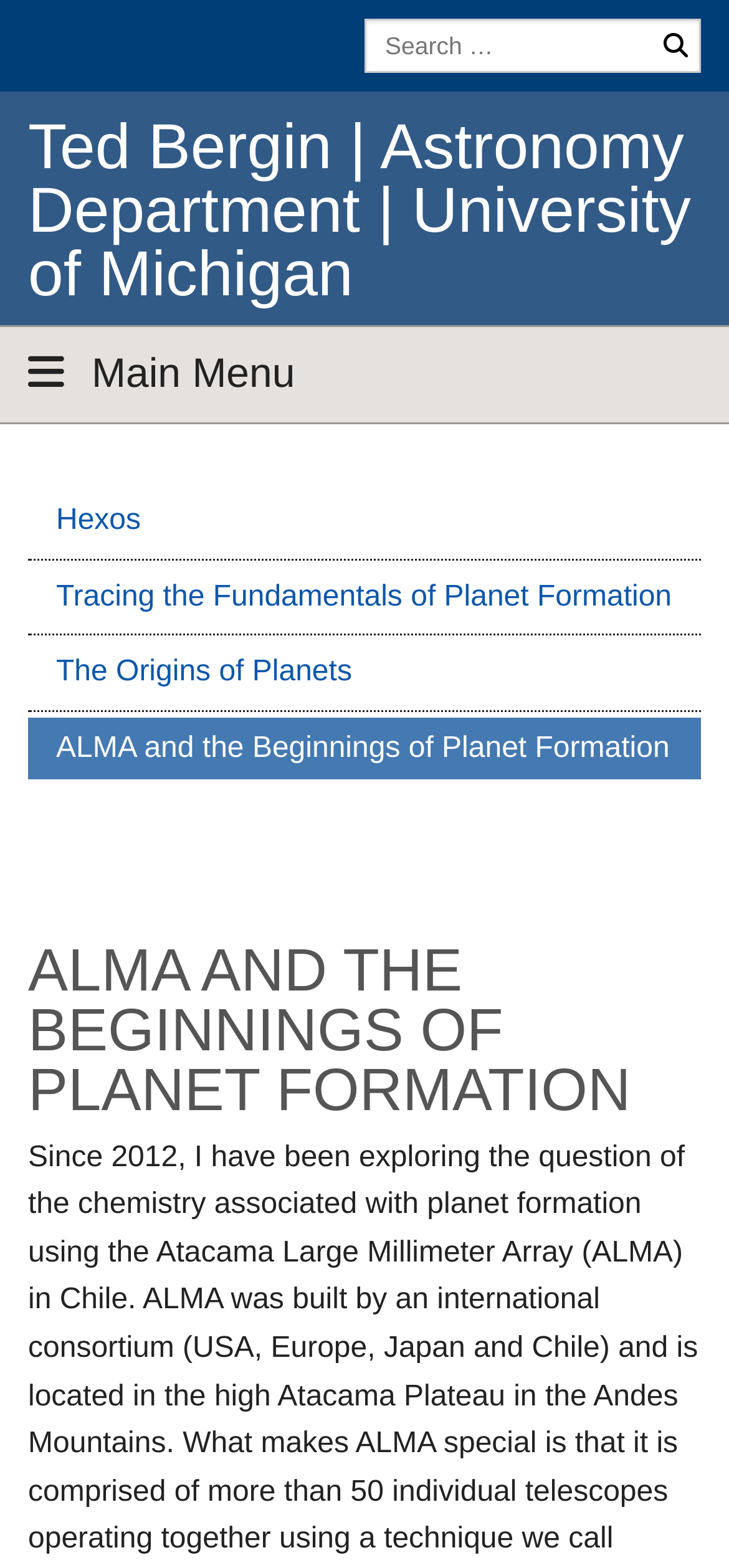Find the bounding box coordinates of the area that needs to be clicked in order to achieve the following instruction: "read Man United Impress As They End City’s Run article". The coordinates should be specified as four float numbers between 0 and 1, i.e., [left, top, right, bottom].

None